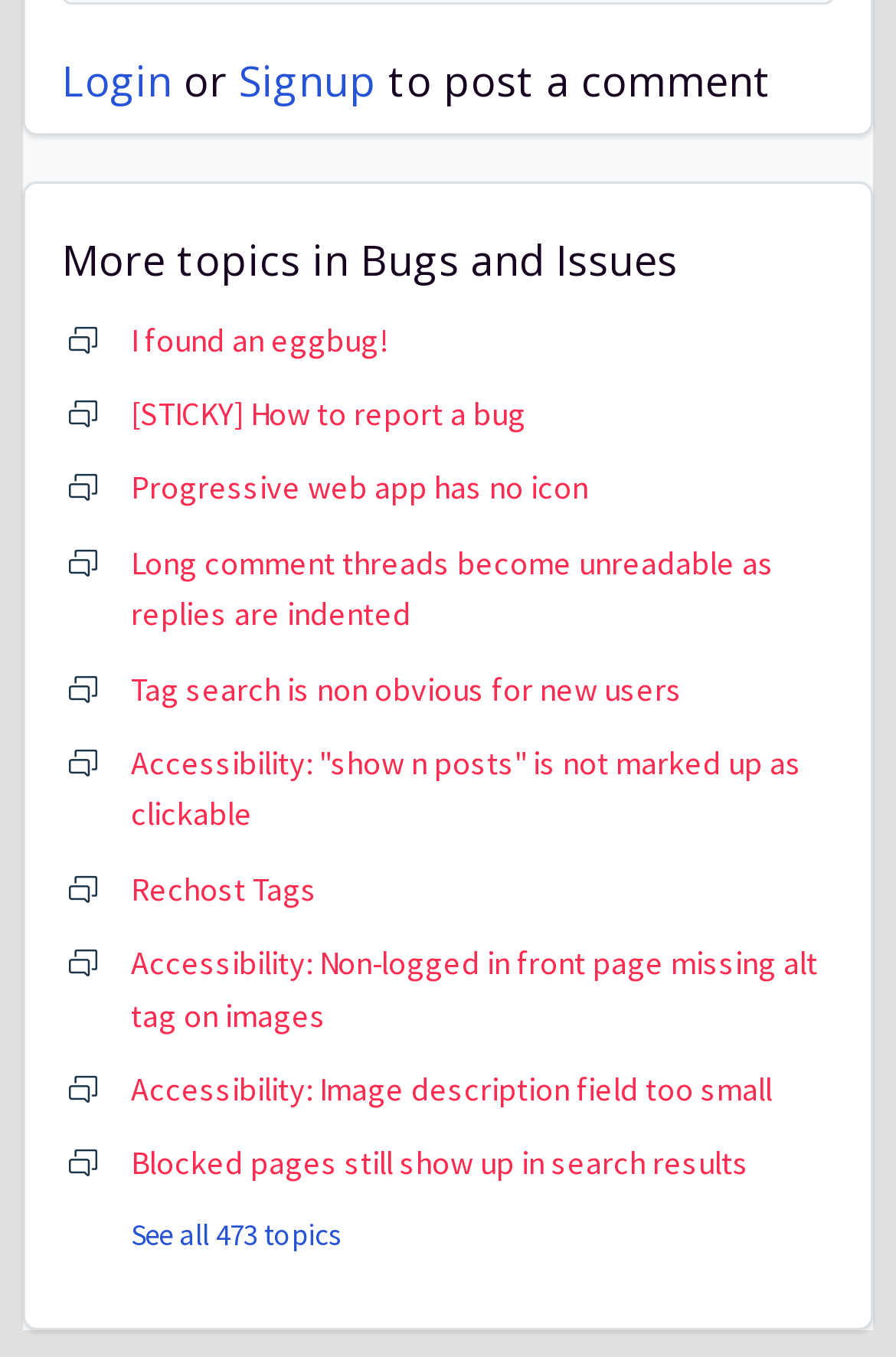Determine the bounding box coordinates in the format (top-left x, top-left y, bottom-right x, bottom-right y). Ensure all values are floating point numbers between 0 and 1. Identify the bounding box of the UI element described by: Login

[0.069, 0.039, 0.192, 0.079]